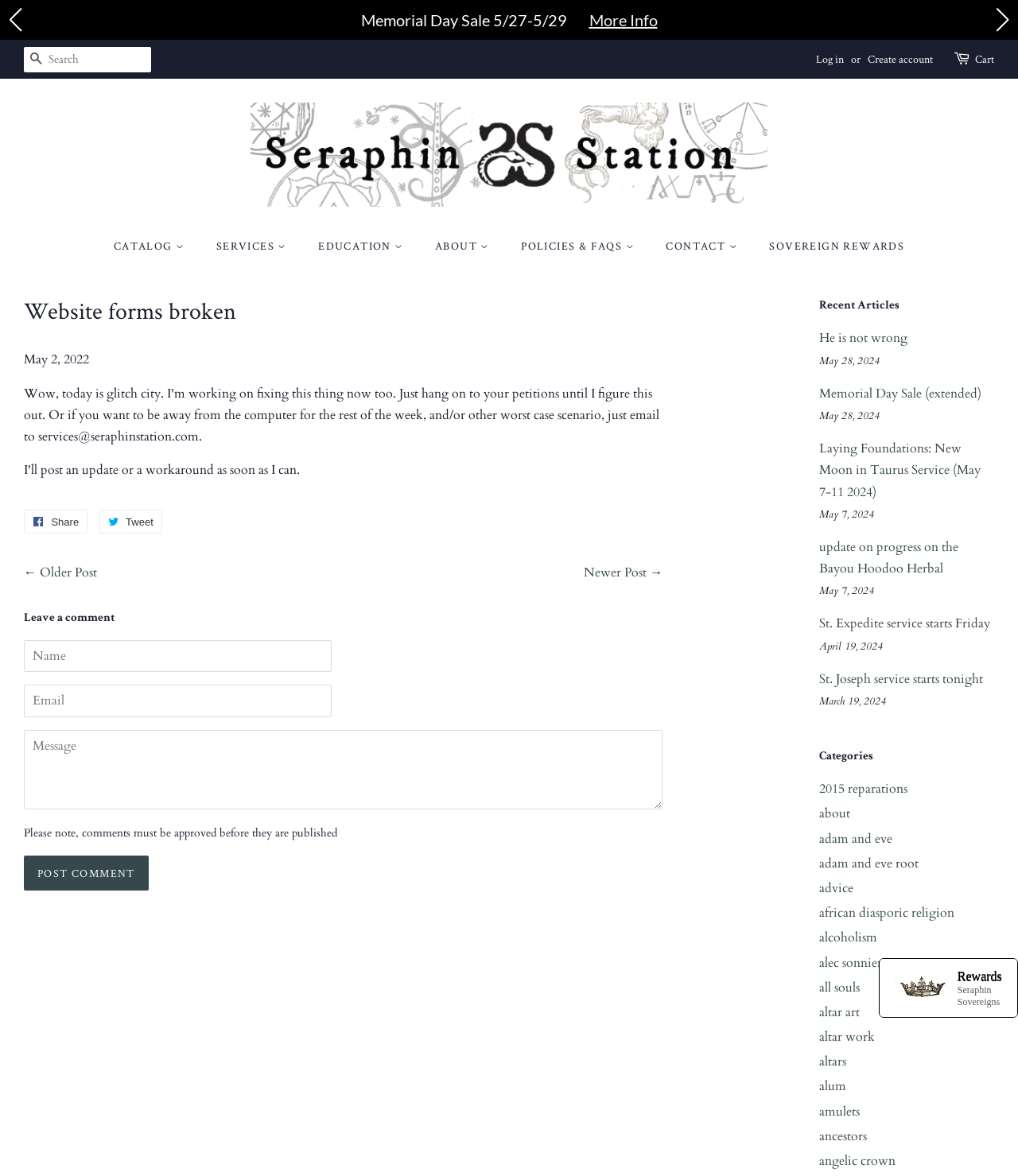Show the bounding box coordinates of the element that should be clicked to complete the task: "Log in to the website".

[0.802, 0.044, 0.829, 0.056]